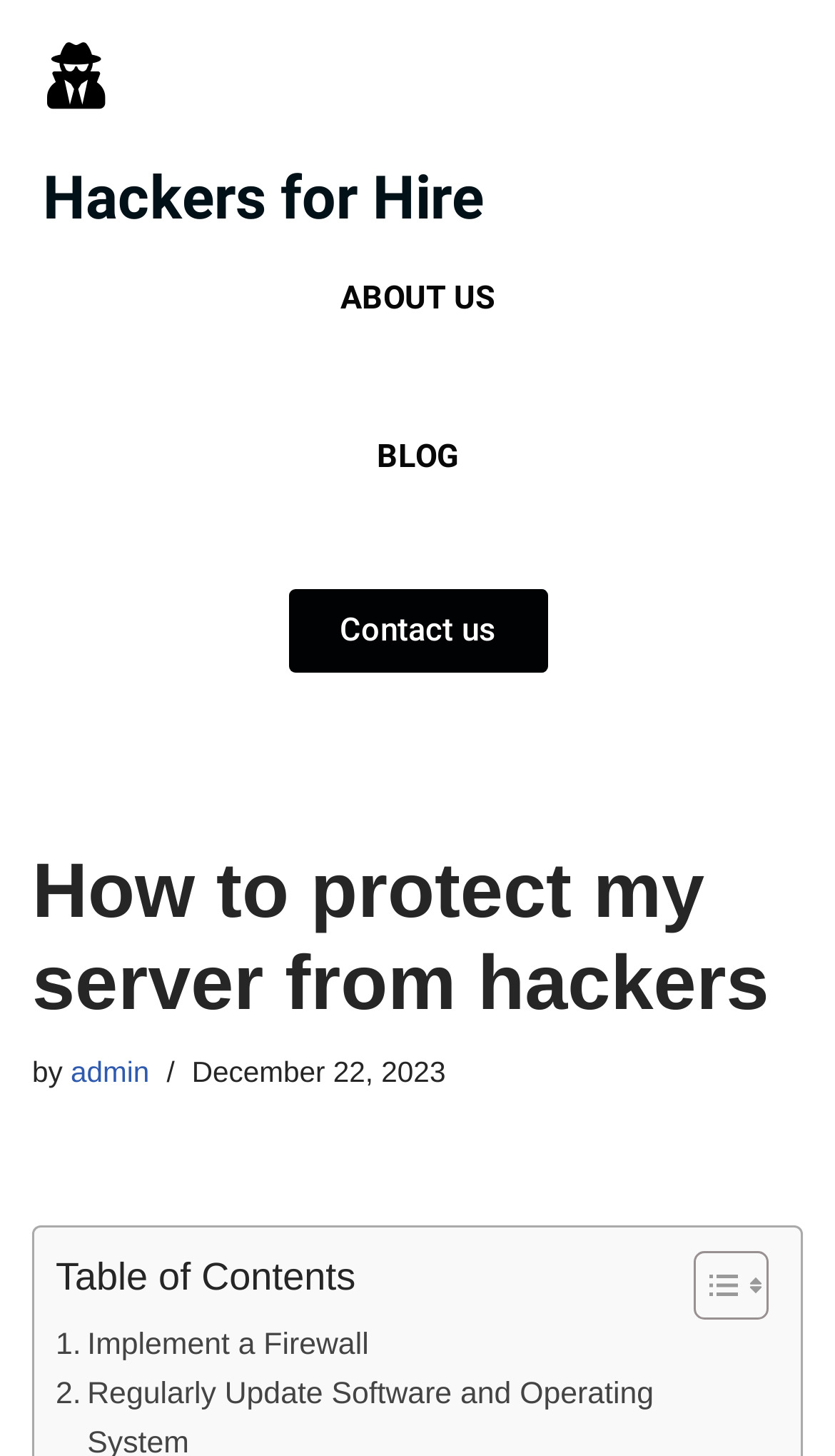Identify the bounding box of the HTML element described as: "How to become a coach".

None